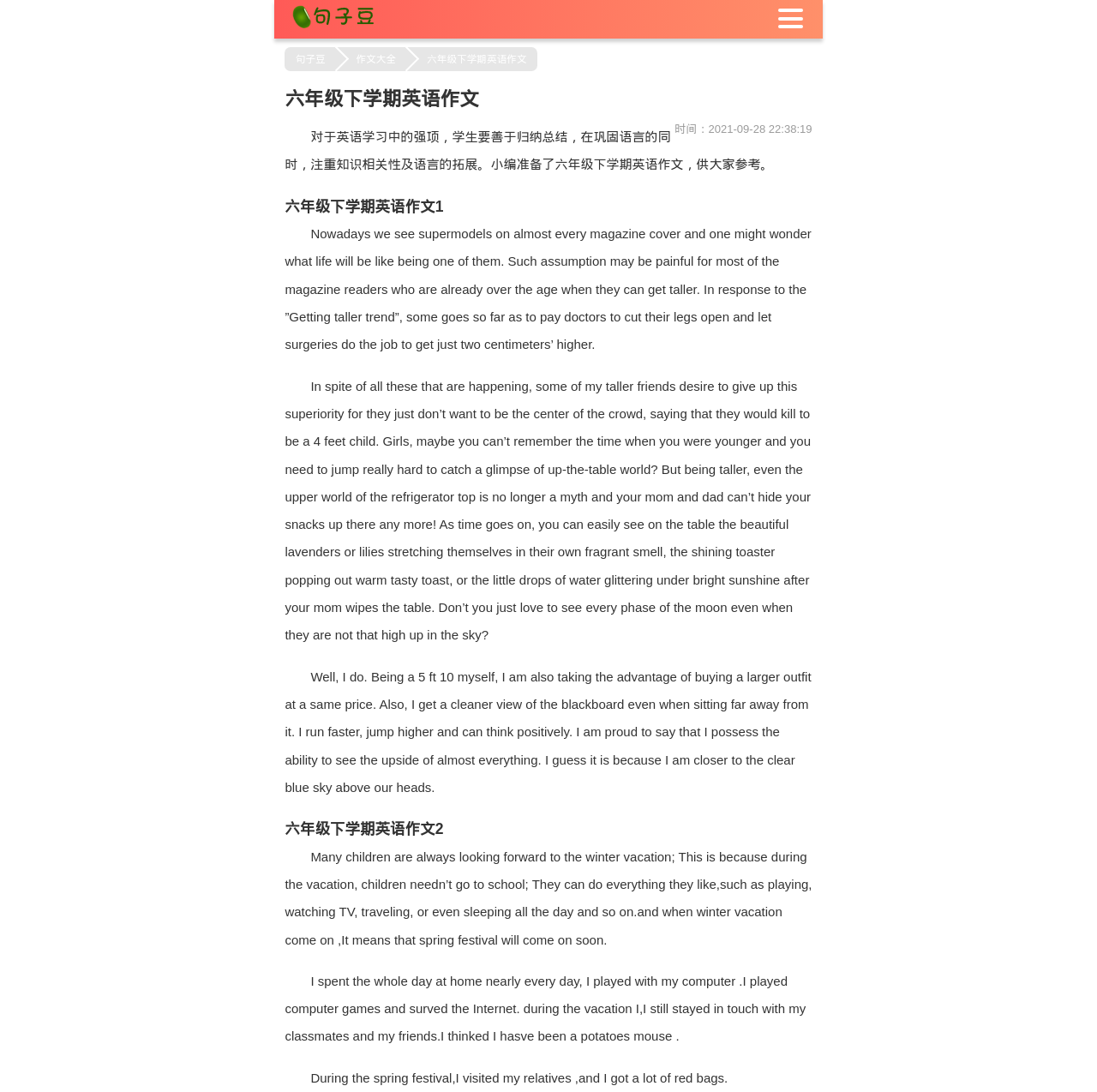Given the element description parent_node: 句子大全 title="句子豆", specify the bounding box coordinates of the corresponding UI element in the format (top-left x, top-left y, bottom-right x, bottom-right y). All values must be between 0 and 1.

[0.265, 0.003, 0.333, 0.028]